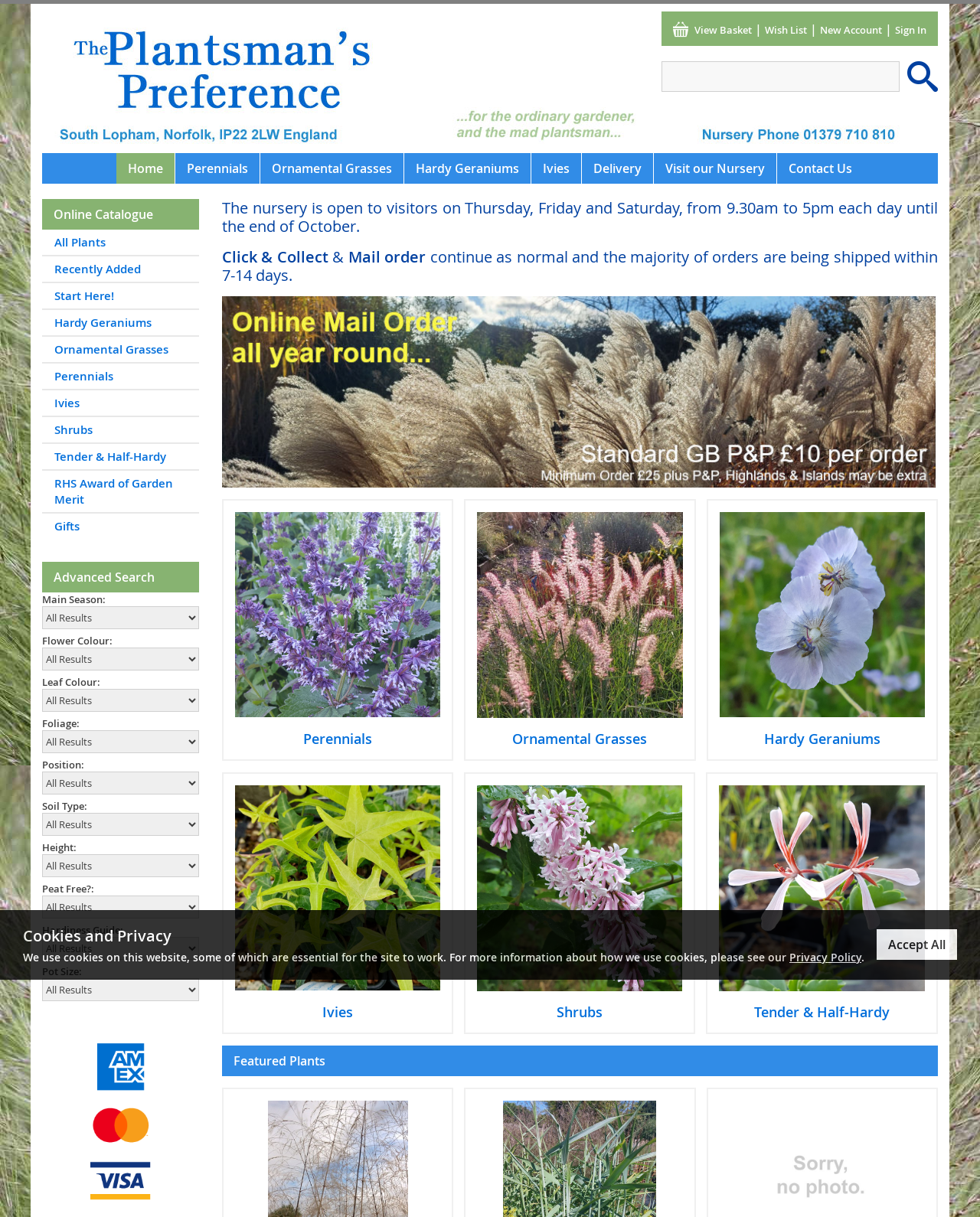Locate the bounding box coordinates of the element to click to perform the following action: 'Click on 'Perennials''. The coordinates should be given as four float values between 0 and 1, in the form of [left, top, right, bottom].

[0.24, 0.496, 0.449, 0.511]